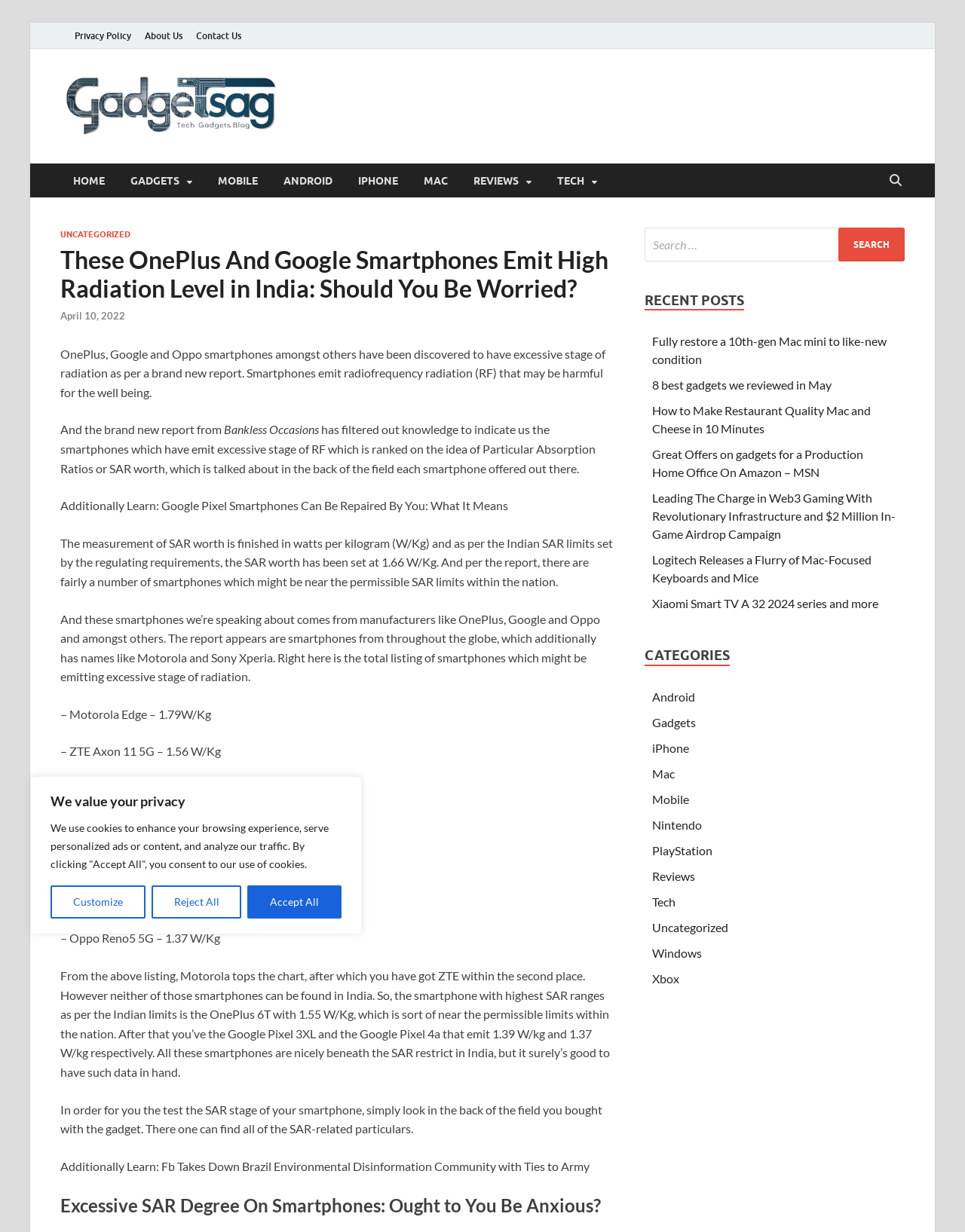Use a single word or phrase to answer the question:
What is the SAR limit set by Indian regulating requirements?

1.66 W/Kg